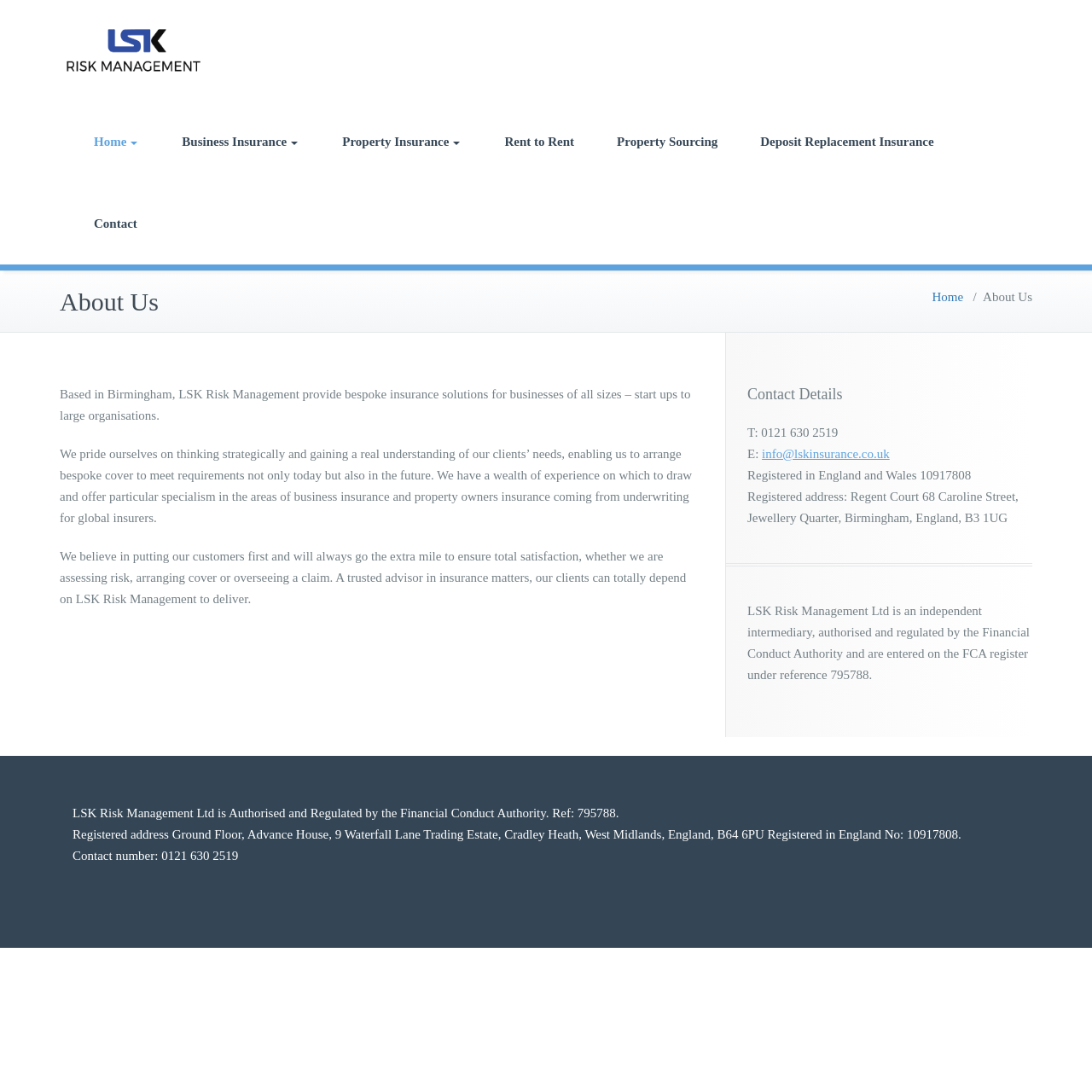Please locate the bounding box coordinates of the region I need to click to follow this instruction: "Click on Contact".

[0.066, 0.167, 0.145, 0.242]